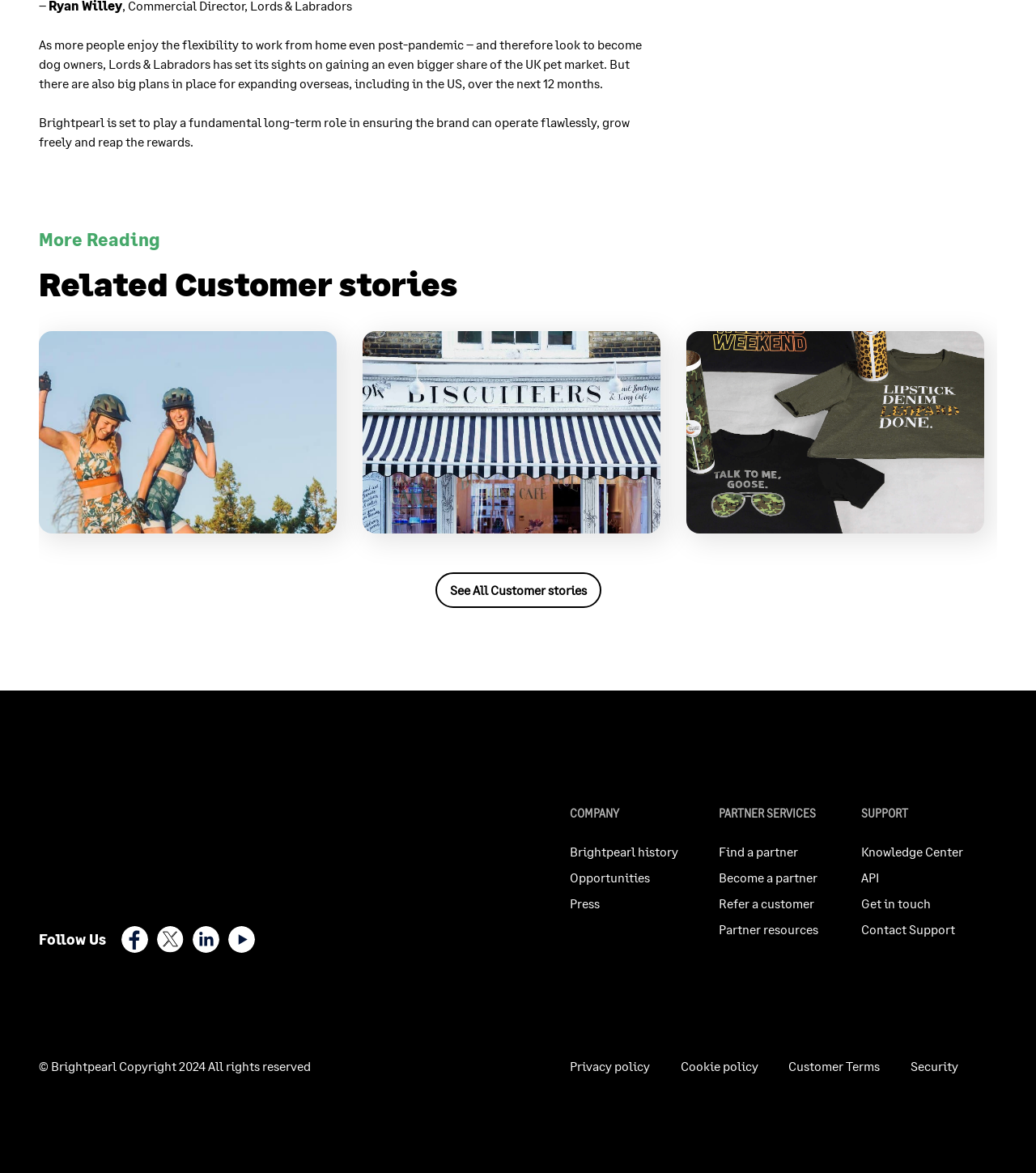What are the main sections listed under 'COMPANY'?
Please respond to the question with a detailed and informative answer.

The main sections listed under 'COMPANY' are 'Brightpearl history', 'Opportunities', and 'Press', which are links that provide more information about the company.